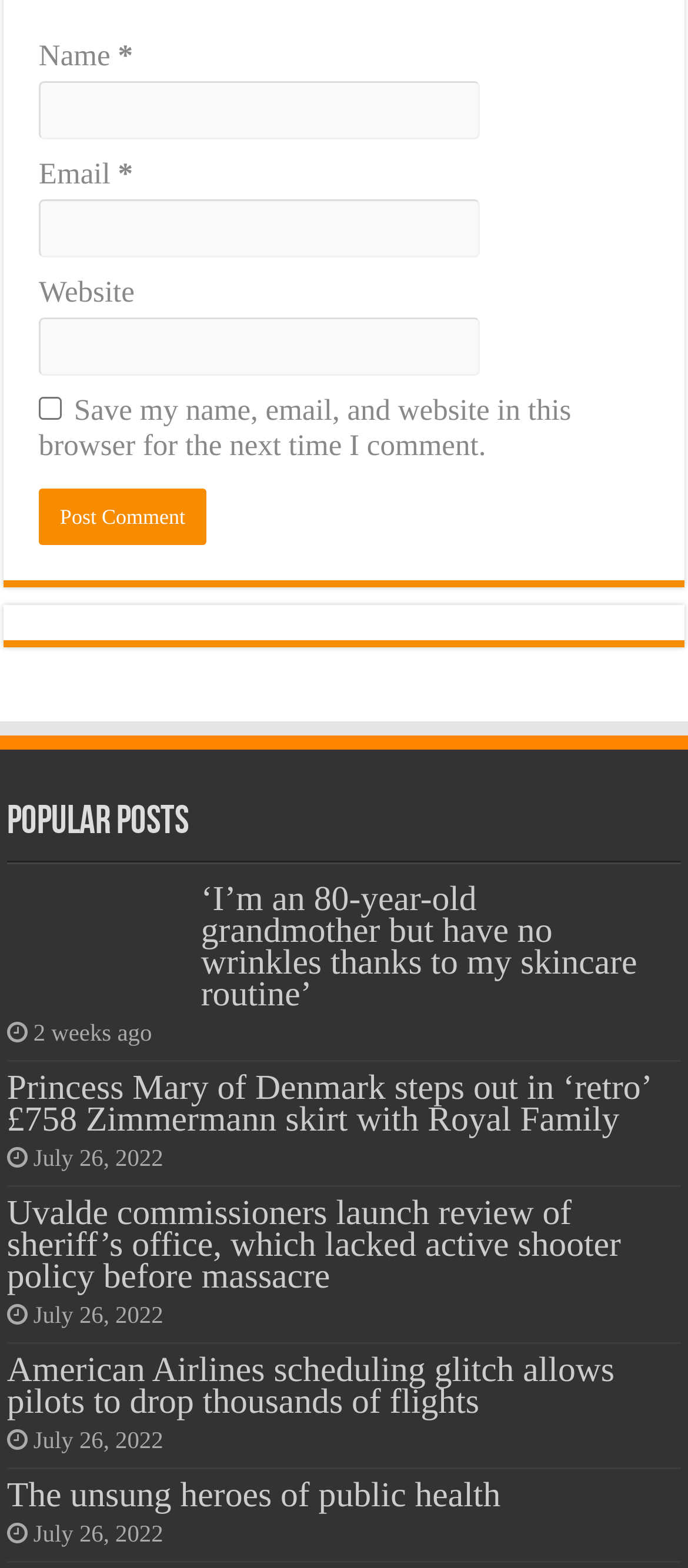Please provide a comprehensive answer to the question based on the screenshot: How many popular posts are listed?

I counted the number of headings under the 'Popular Posts' section, and there are five: 'I’m an 80-year-old grandmother but have no wrinkles thanks to my skincare routine', 'Princess Mary of Denmark steps out in ‘retro’ £758 Zimmermann skirt with Royal Family', 'Uvalde commissioners launch review of sheriff’s office, which lacked active shooter policy before massacre', 'American Airlines scheduling glitch allows pilots to drop thousands of flights', and 'The unsung heroes of public health'.